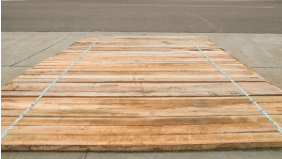What is the purpose of the blue markings?
Use the information from the screenshot to give a comprehensive response to the question.

The purpose of the blue markings is likely for measurement or alignment purposes because the caption mentions that they are 'evenly spaced' and does not provide any other explanation for their presence, suggesting a functional rather than decorative role.